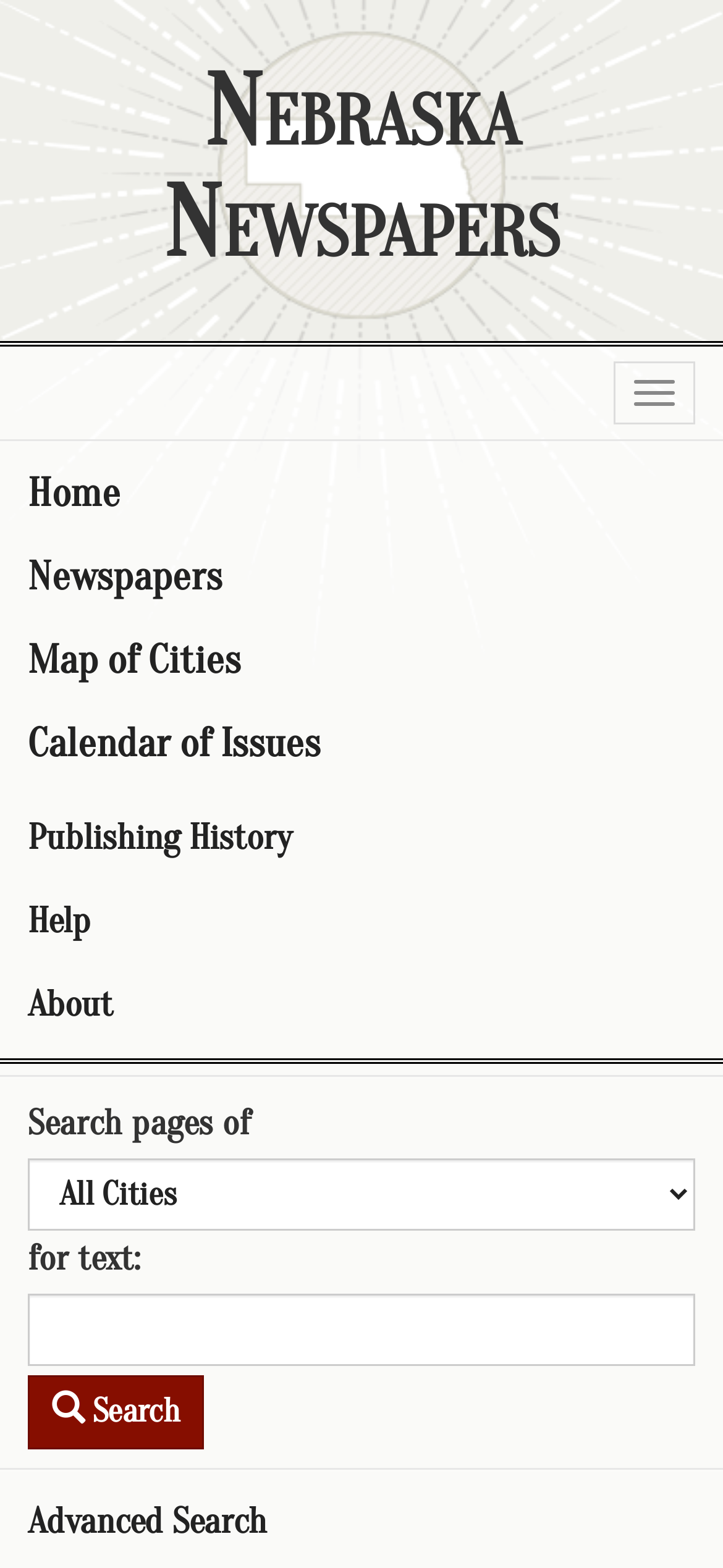Please provide a brief answer to the question using only one word or phrase: 
How many links are available in the navigation menu?

8